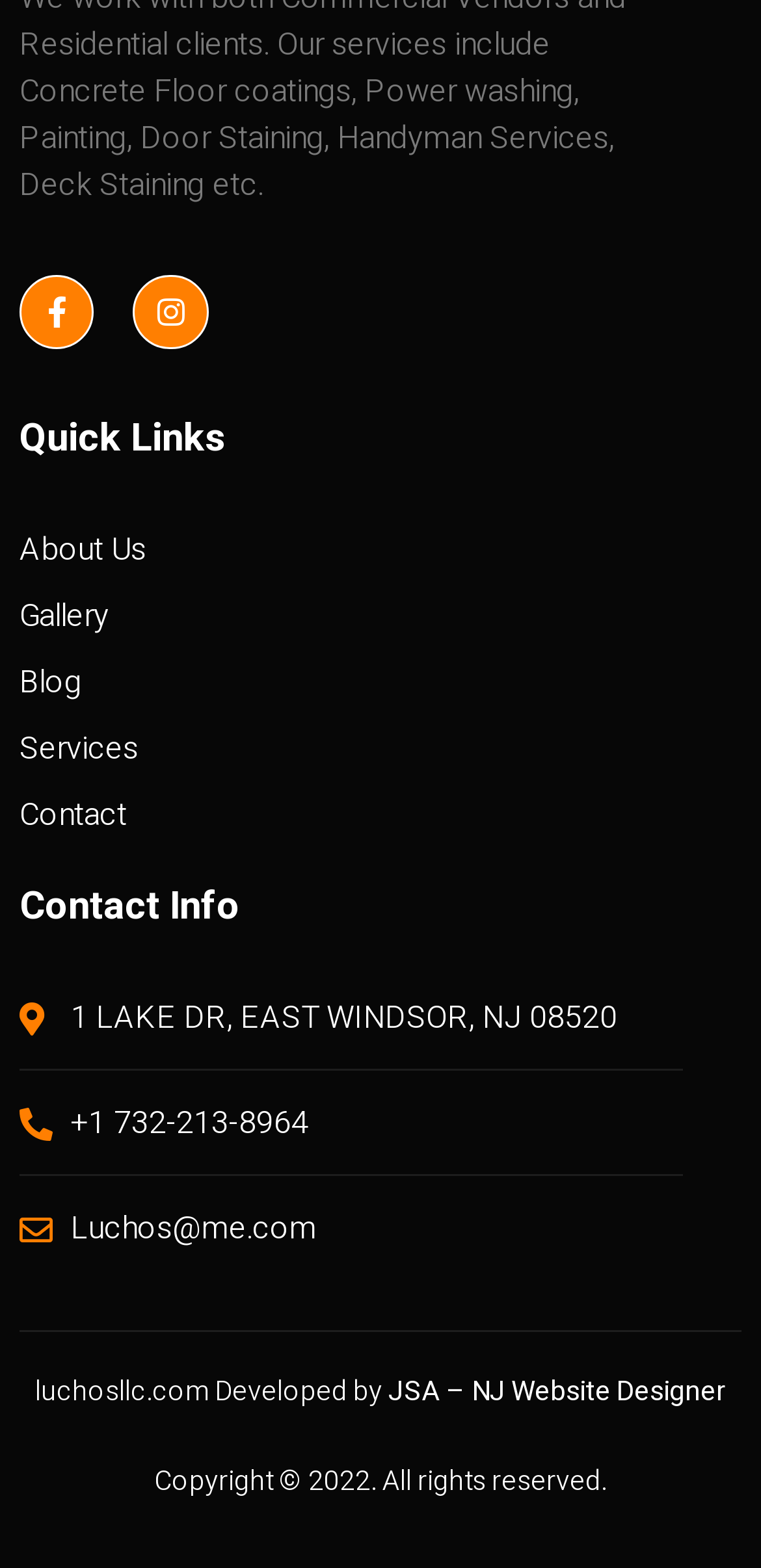Using the details in the image, give a detailed response to the question below:
Who developed the website?

I found the website developer by looking at the bottom of the page, where it is listed as a link with the text 'JSA – NJ Website Designer'.